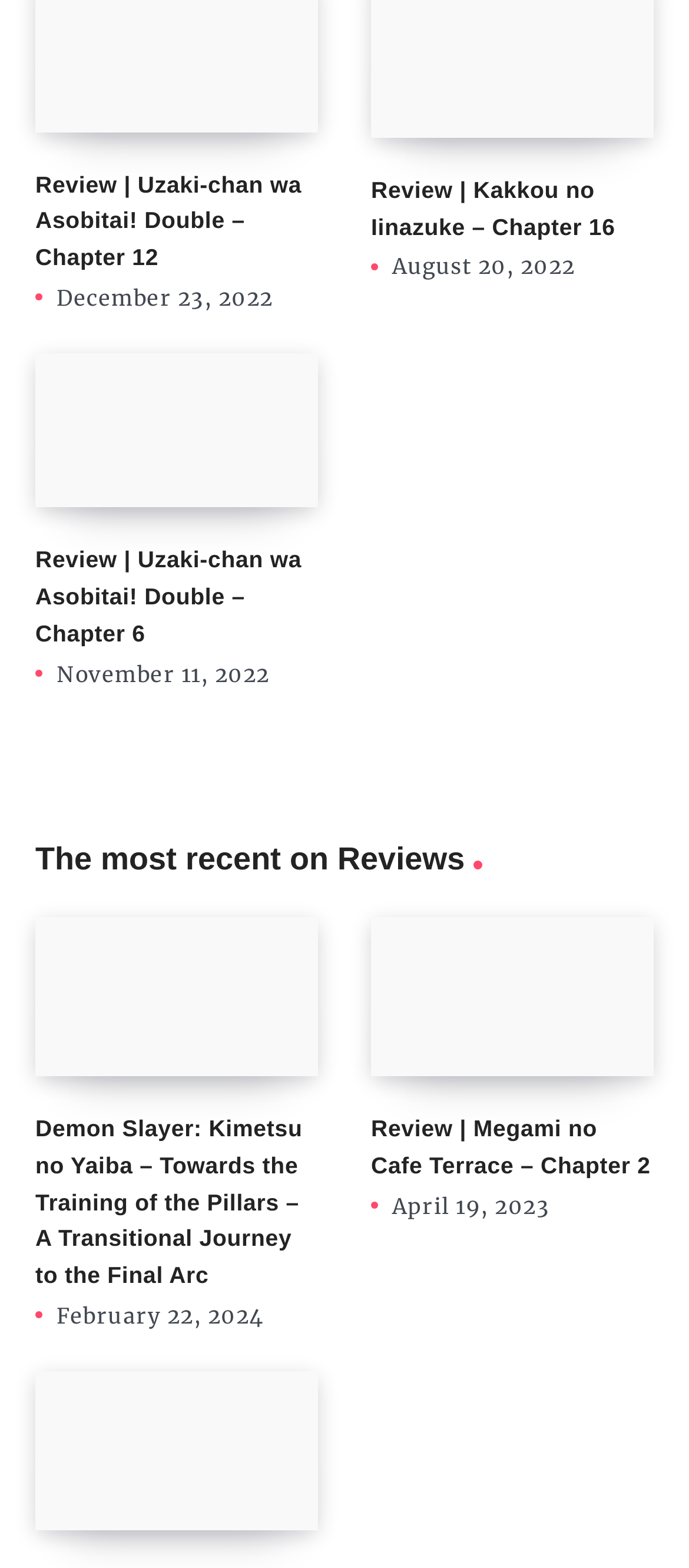When was the review of Kakkou no Iinazuke – Chapter 16 published?
Please answer the question with as much detail as possible using the screenshot.

I found the time element associated with the review 'Review | Kakkou no Iinazuke – Chapter 16' and saw that the StaticText element within it reads 'August 20, 2022', which is the publication date of the review.